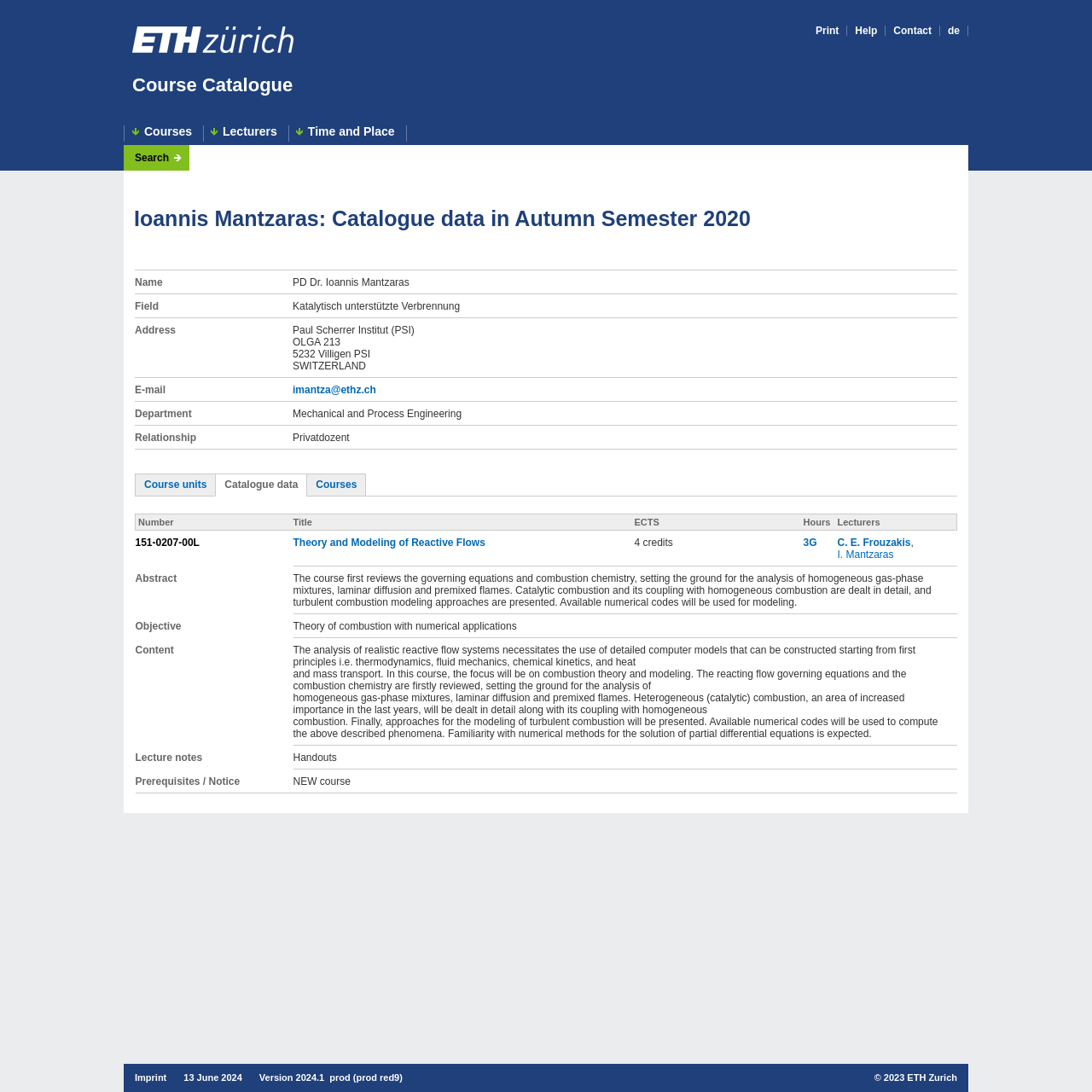Locate the bounding box coordinates of the item that should be clicked to fulfill the instruction: "View course units".

[0.132, 0.438, 0.189, 0.449]